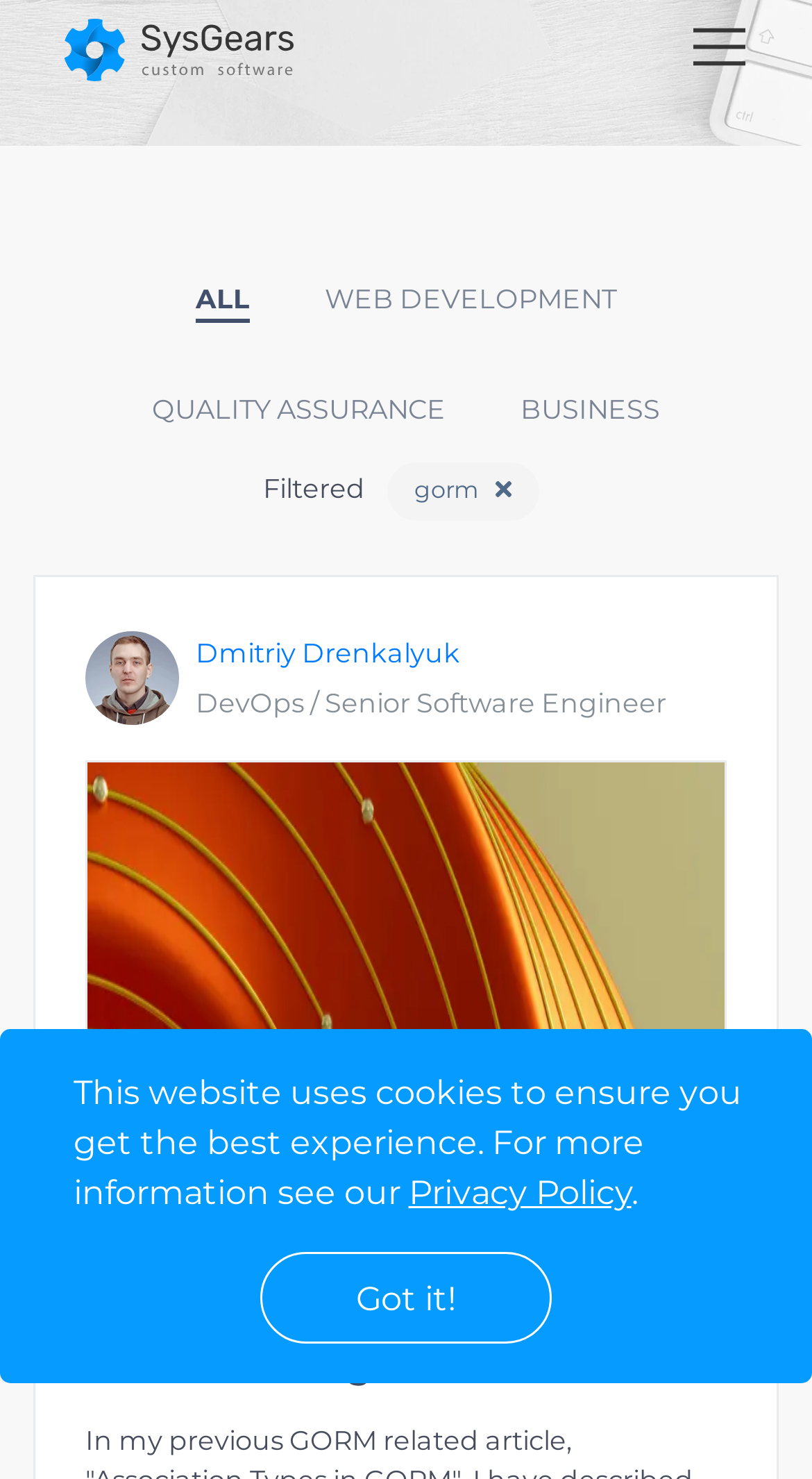Point out the bounding box coordinates of the section to click in order to follow this instruction: "View the 'Advanced GORM features' post".

[0.105, 0.515, 0.895, 0.938]